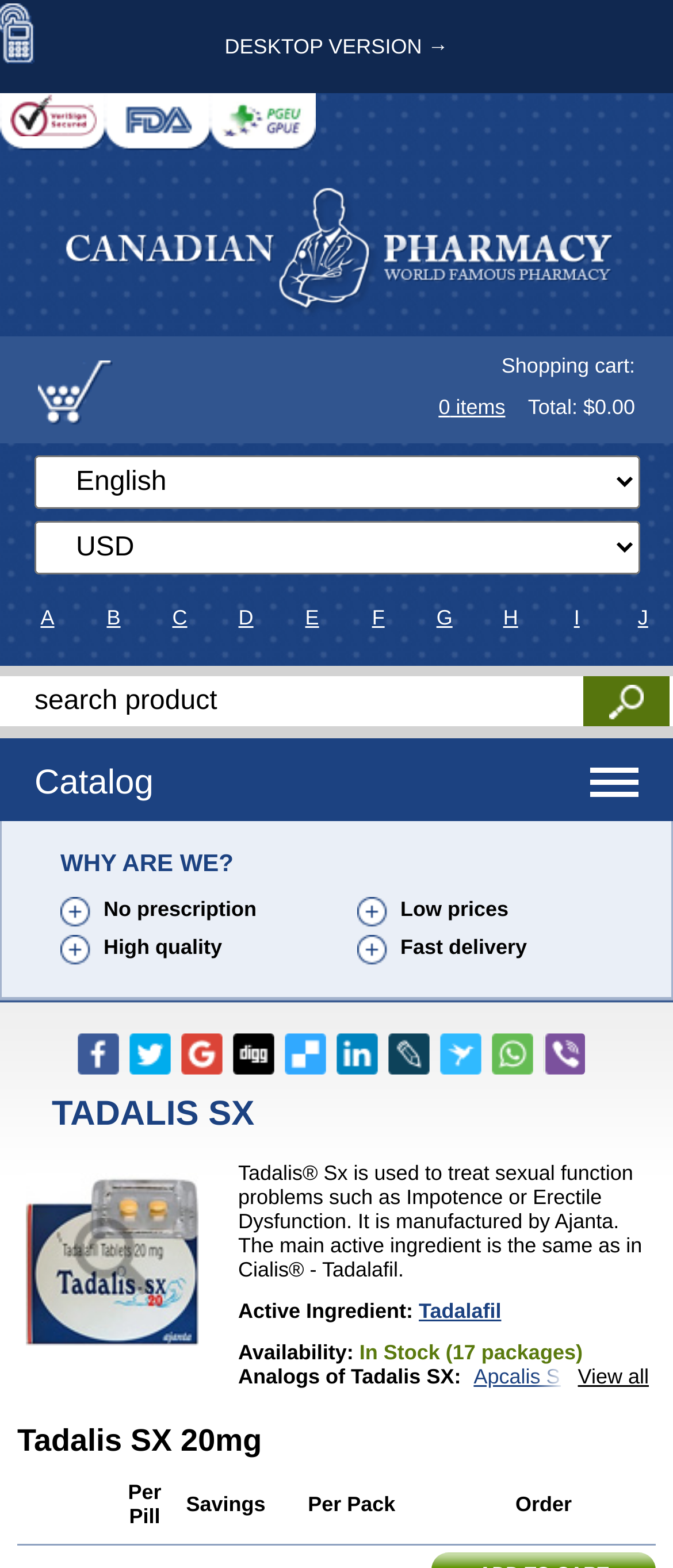Identify and provide the bounding box for the element described by: "Tadapox".

[0.546, 0.286, 0.663, 0.301]